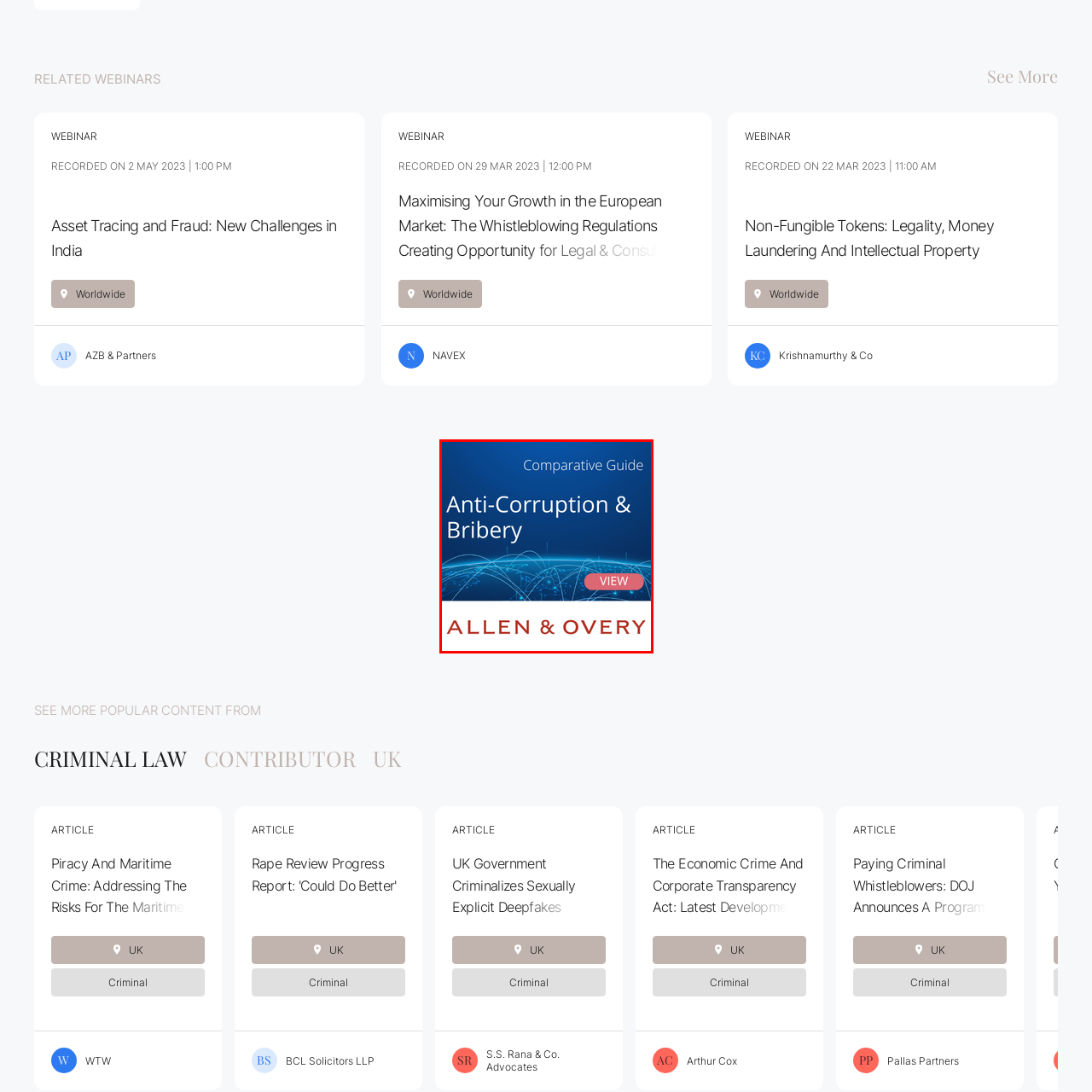What is the purpose of the red button?  
Carefully review the image highlighted by the red outline and respond with a comprehensive answer based on the image's content.

The red button labeled 'VIEW' is an interactive element that encourages exploration of the guide's offerings, signaling to users that they can engage further with the content by clicking on it.